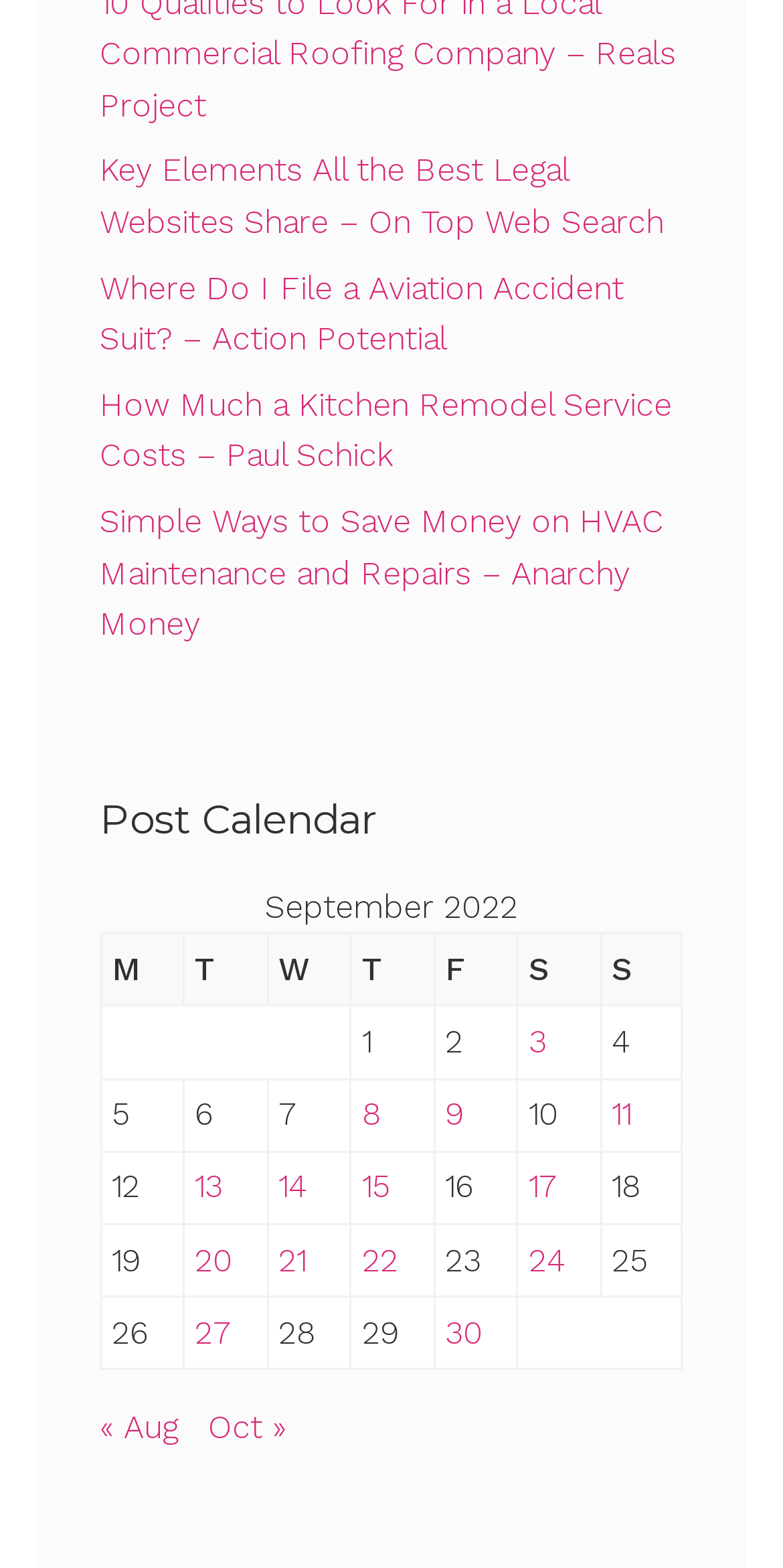Using the information in the image, give a detailed answer to the following question: How many columns are in the table?

The table has 7 columns, which can be determined by counting the number of column headers. The column headers are 'M', 'T', 'W', 'T', 'F', 'S', and 'S'.